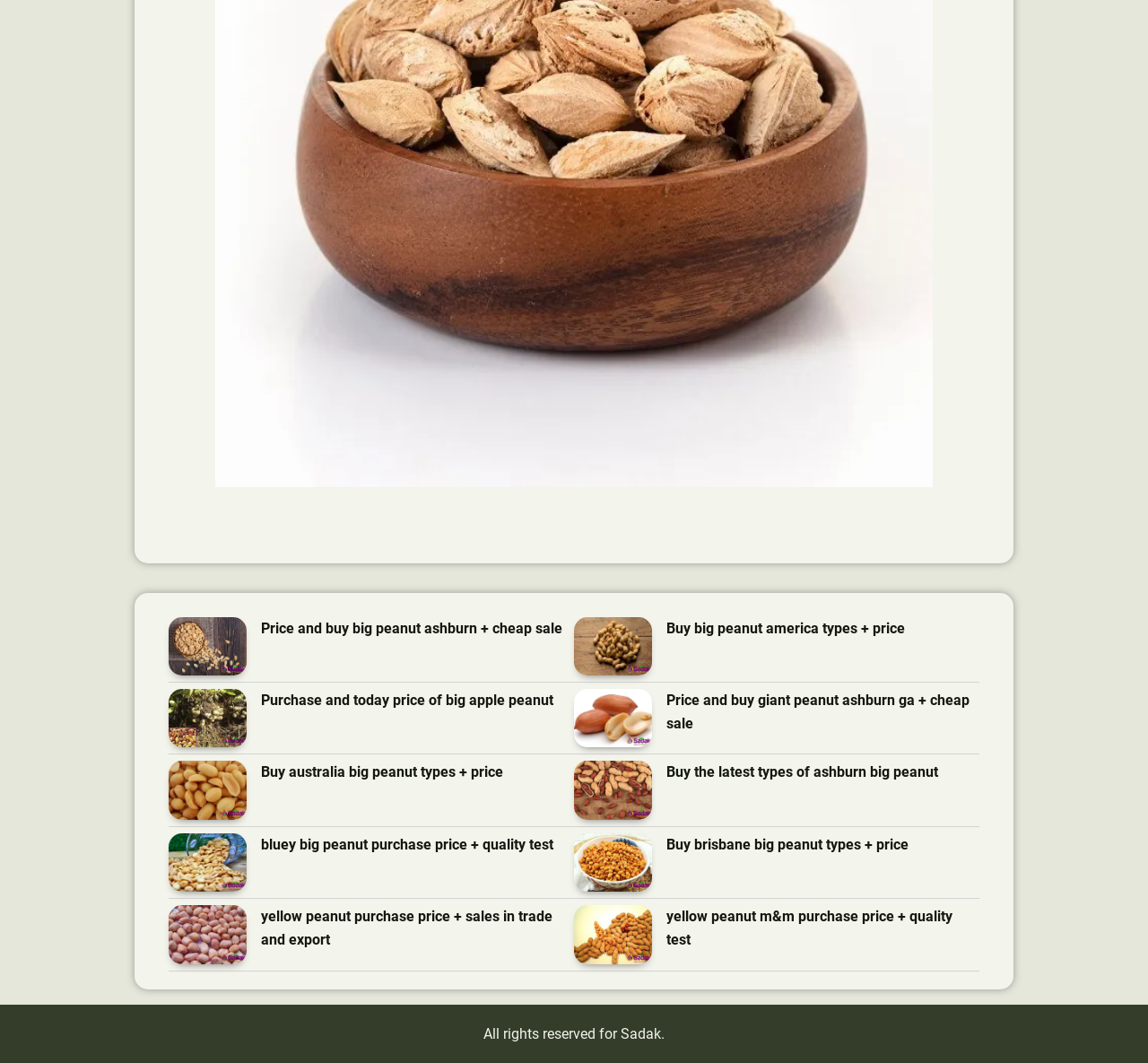How many images are on this page?
Provide an in-depth and detailed explanation in response to the question.

I counted the number of image elements inside the figure elements, which represent individual product images. There are 18 such image elements on the page.